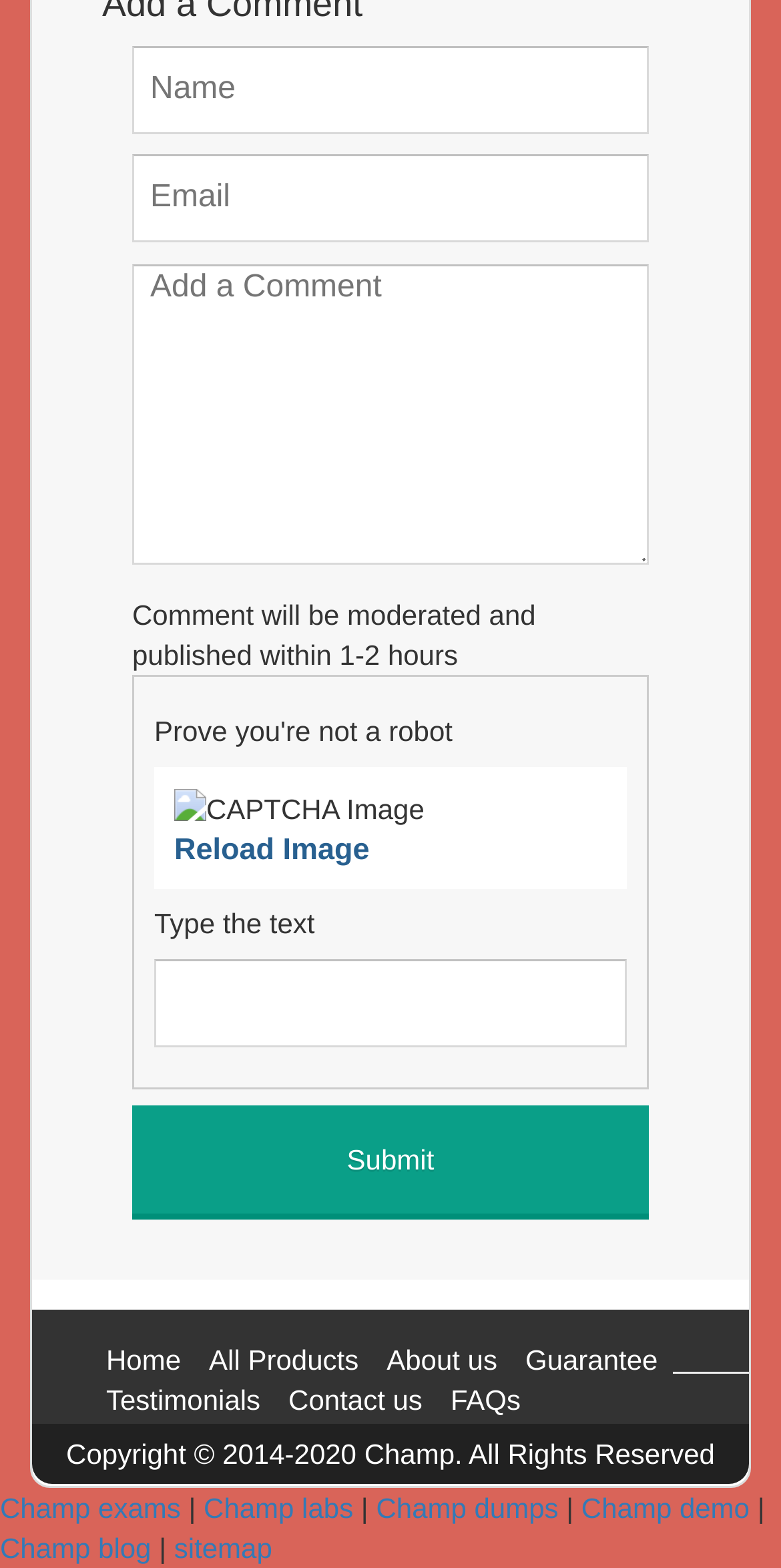Given the element description "Champ blog", identify the bounding box of the corresponding UI element.

[0.0, 0.977, 0.194, 0.998]